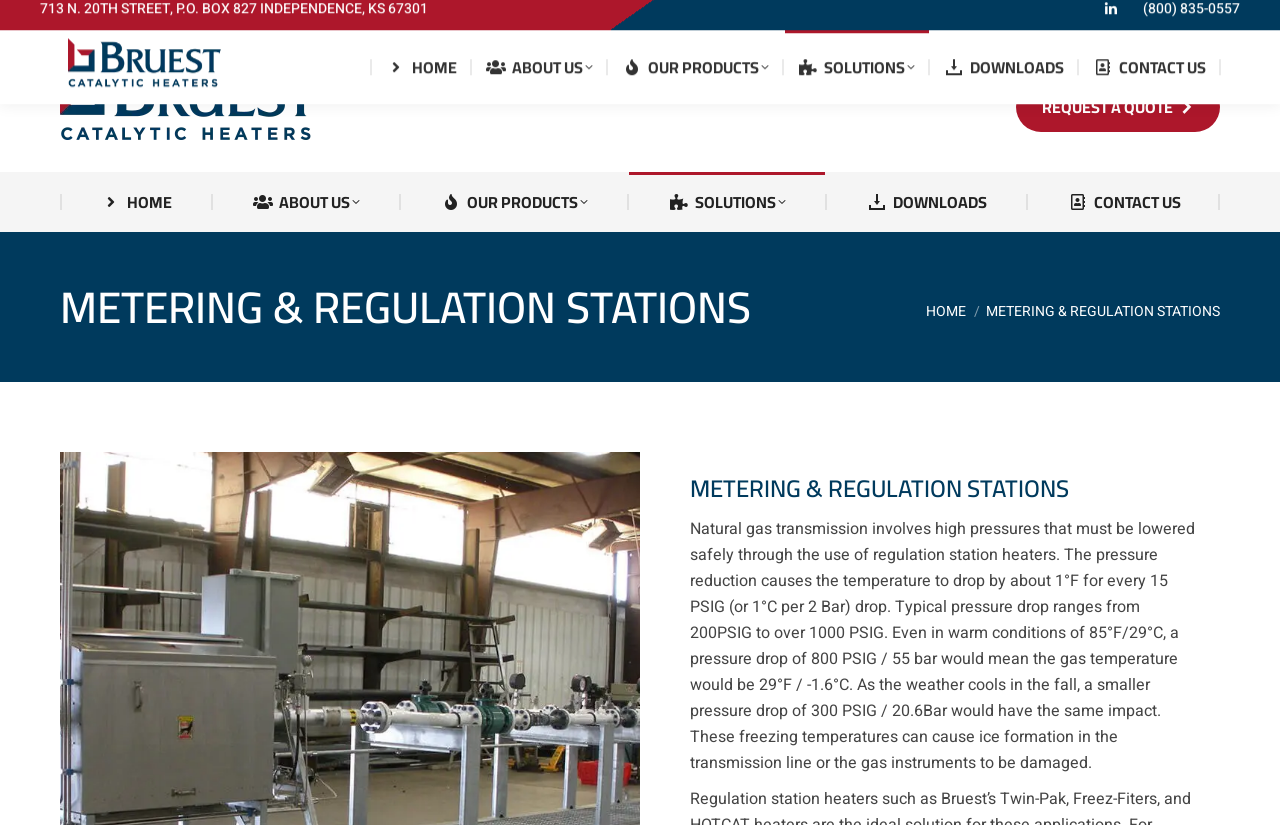Kindly respond to the following question with a single word or a brief phrase: 
What is the phone number to contact Bruest Catalytic?

(800) 835-0557